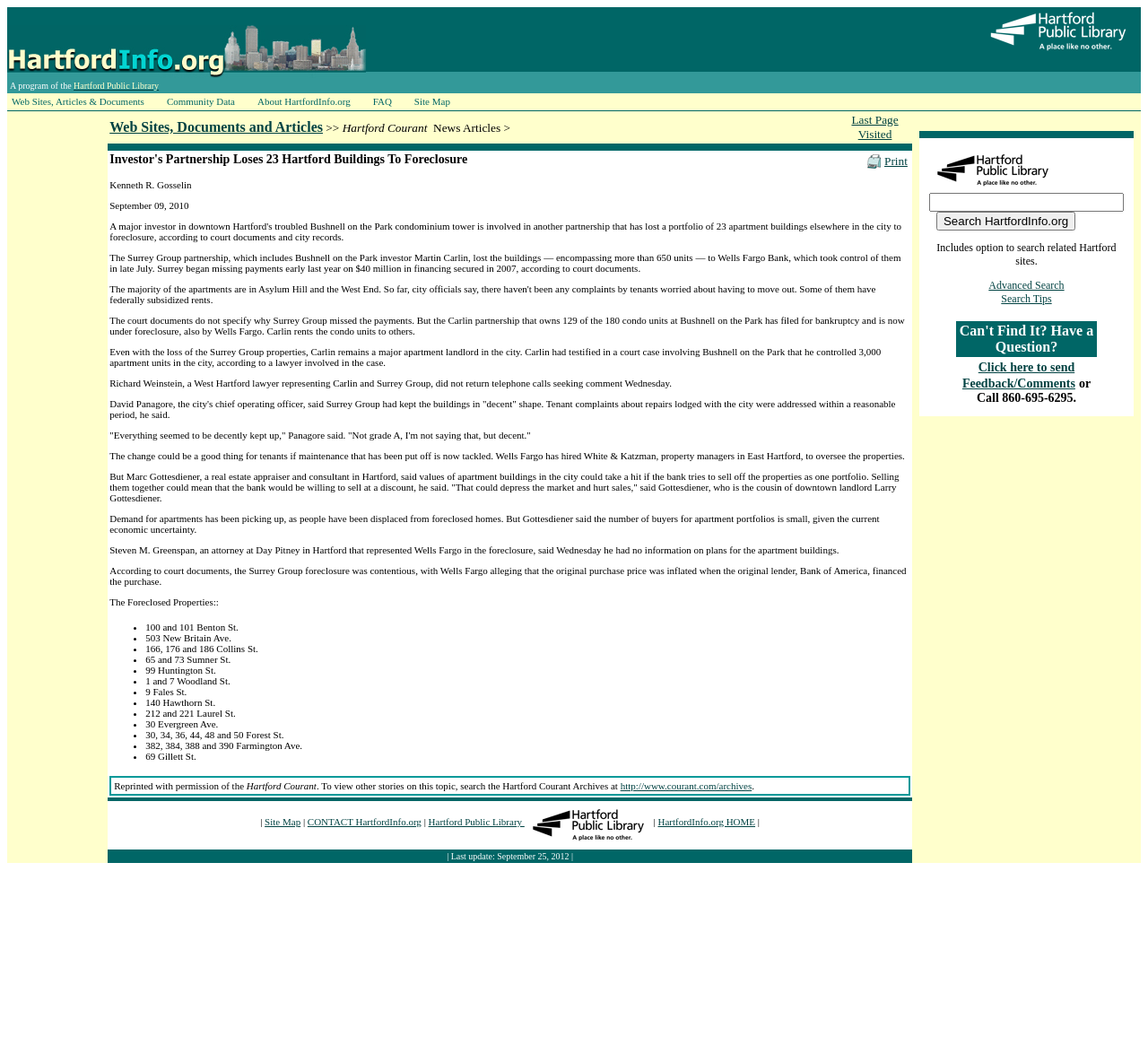Refer to the image and offer a detailed explanation in response to the question: How many condo units does Carlin own at Bushnell on the Park?

According to the article, Carlin owns 129 of the 180 condo units at Bushnell on the Park, and has filed for bankruptcy and is now under foreclosure, also by Wells Fargo.